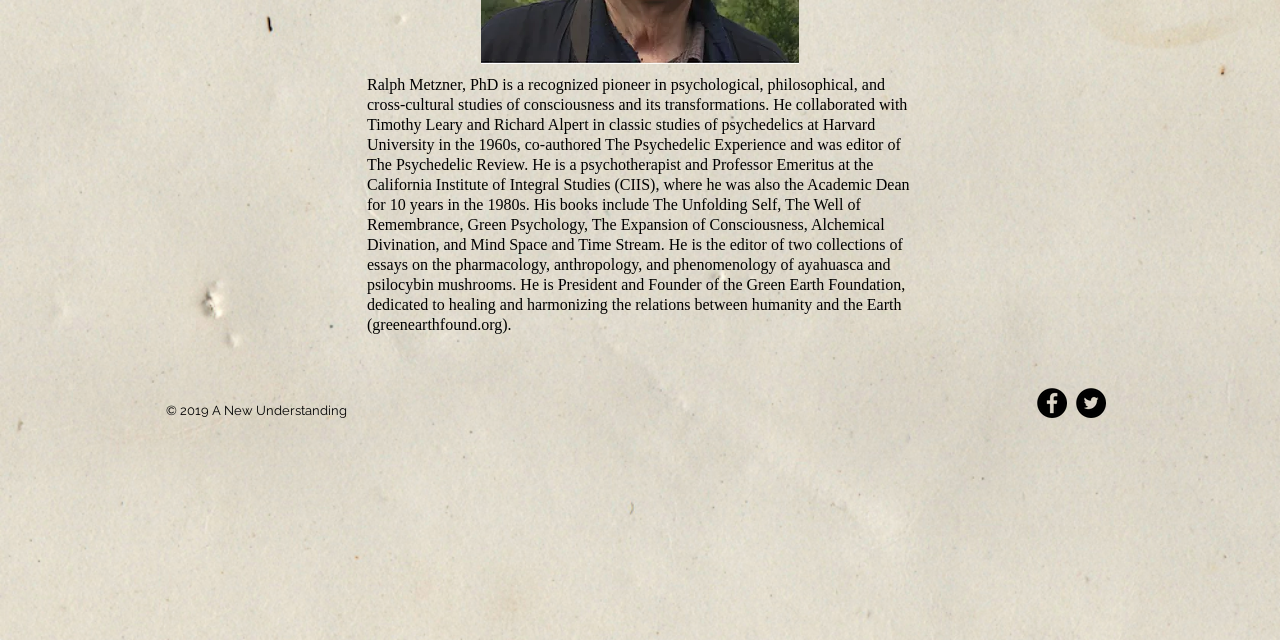Find the bounding box of the element with the following description: "aria-label="Facebook - Black Circle"". The coordinates must be four float numbers between 0 and 1, formatted as [left, top, right, bottom].

[0.81, 0.606, 0.834, 0.653]